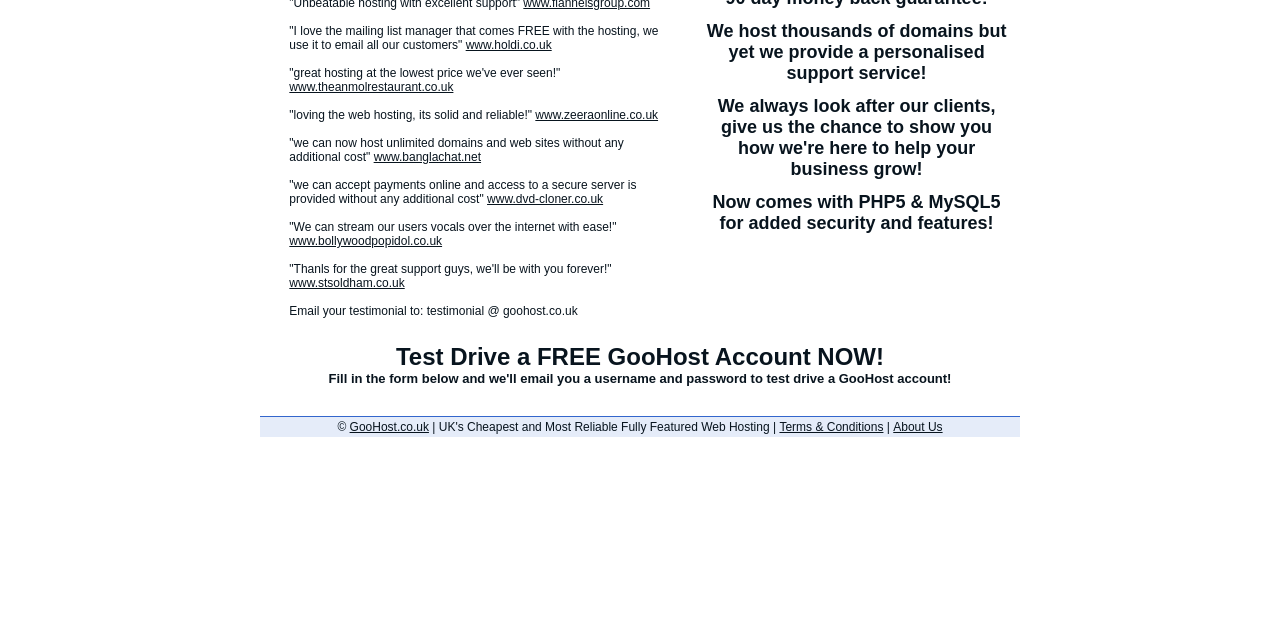Identify the bounding box for the given UI element using the description provided. Coordinates should be in the format (top-left x, top-left y, bottom-right x, bottom-right y) and must be between 0 and 1. Here is the description: About Us

[0.698, 0.656, 0.736, 0.678]